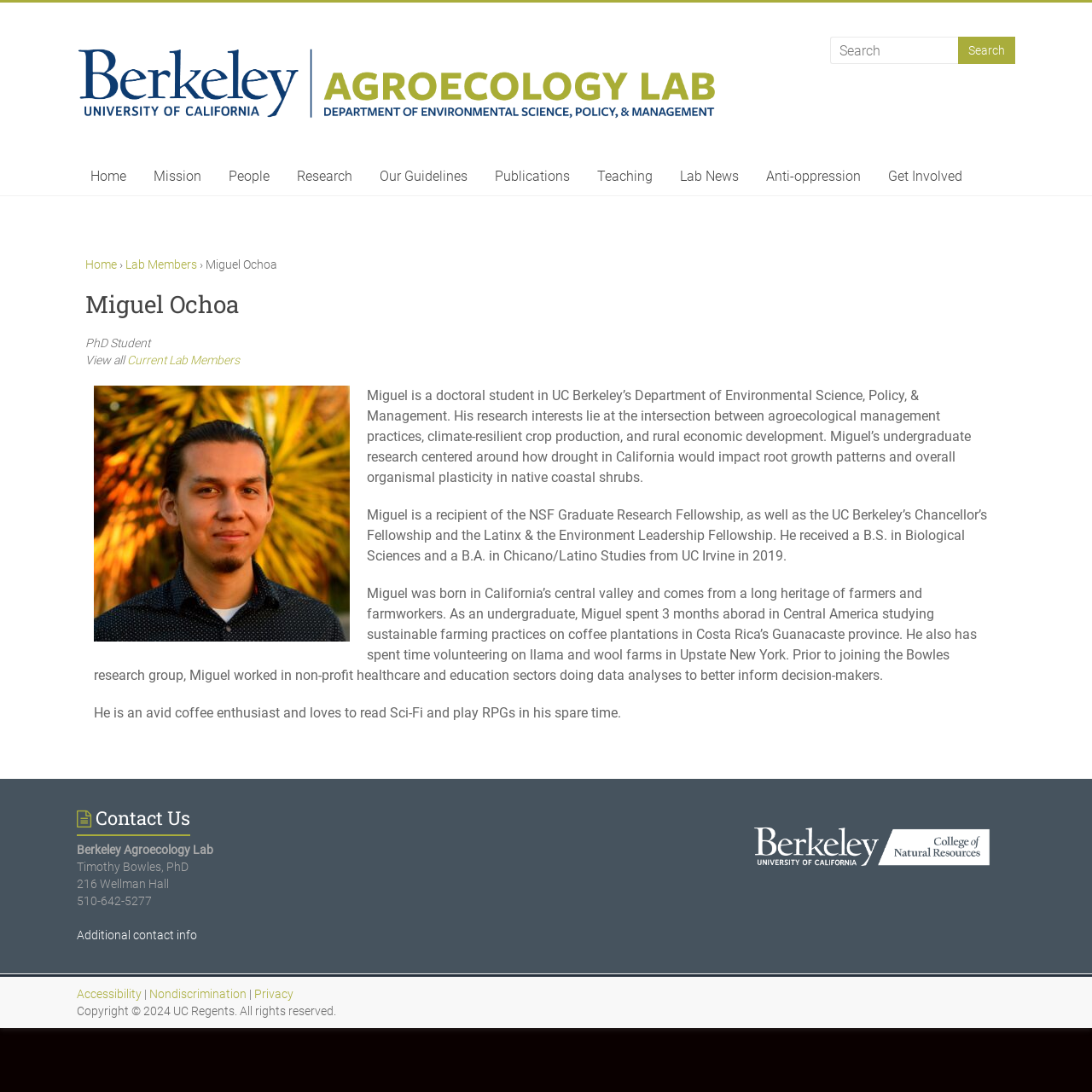Given the webpage screenshot and the description, determine the bounding box coordinates (top-left x, top-left y, bottom-right x, bottom-right y) that define the location of the UI element matching this description: alt="College of Natural Resources"

[0.664, 0.739, 0.93, 0.751]